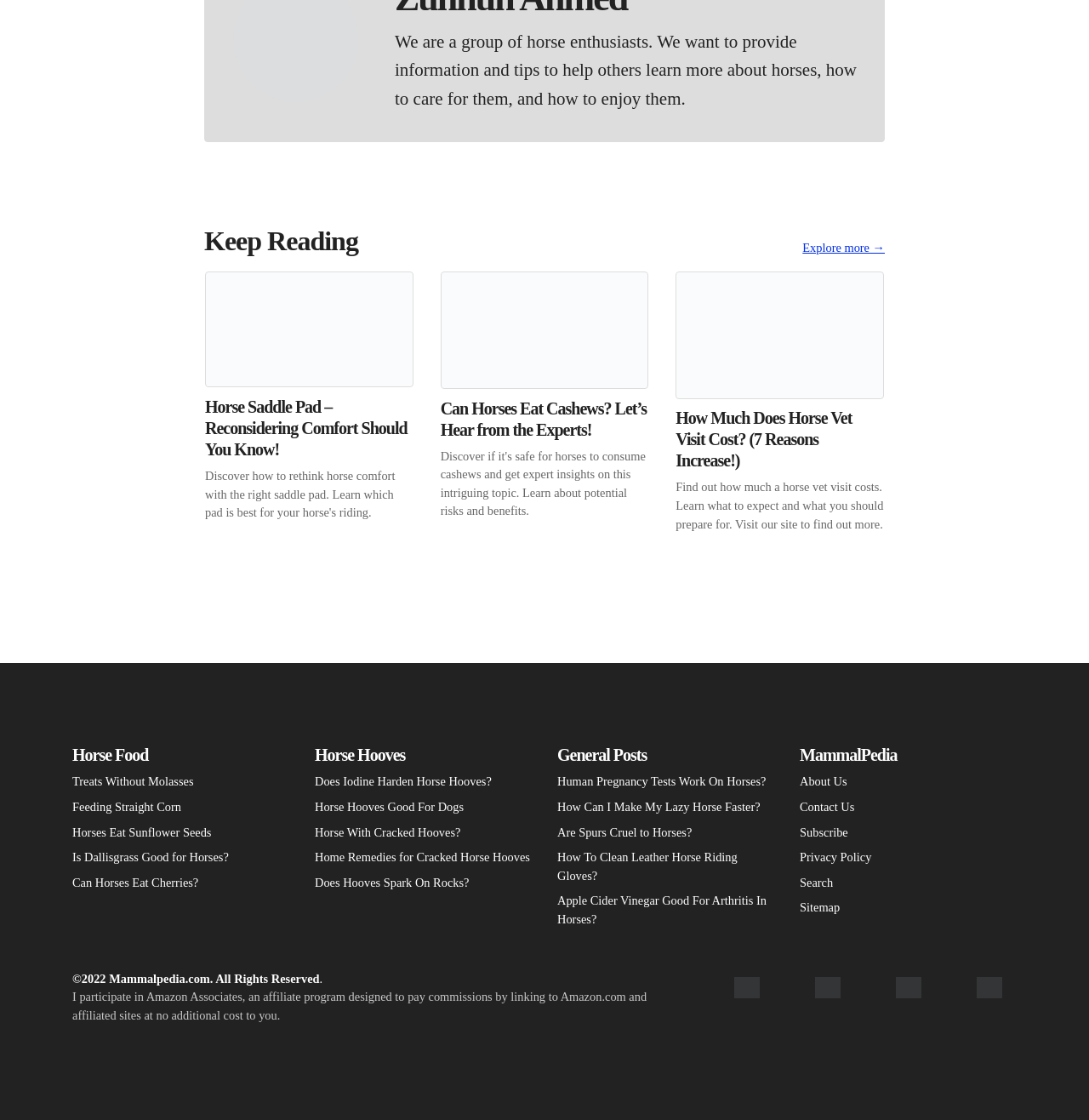Provide a short, one-word or phrase answer to the question below:
What type of content is featured in the 'Horse Food' section?

Links to articles